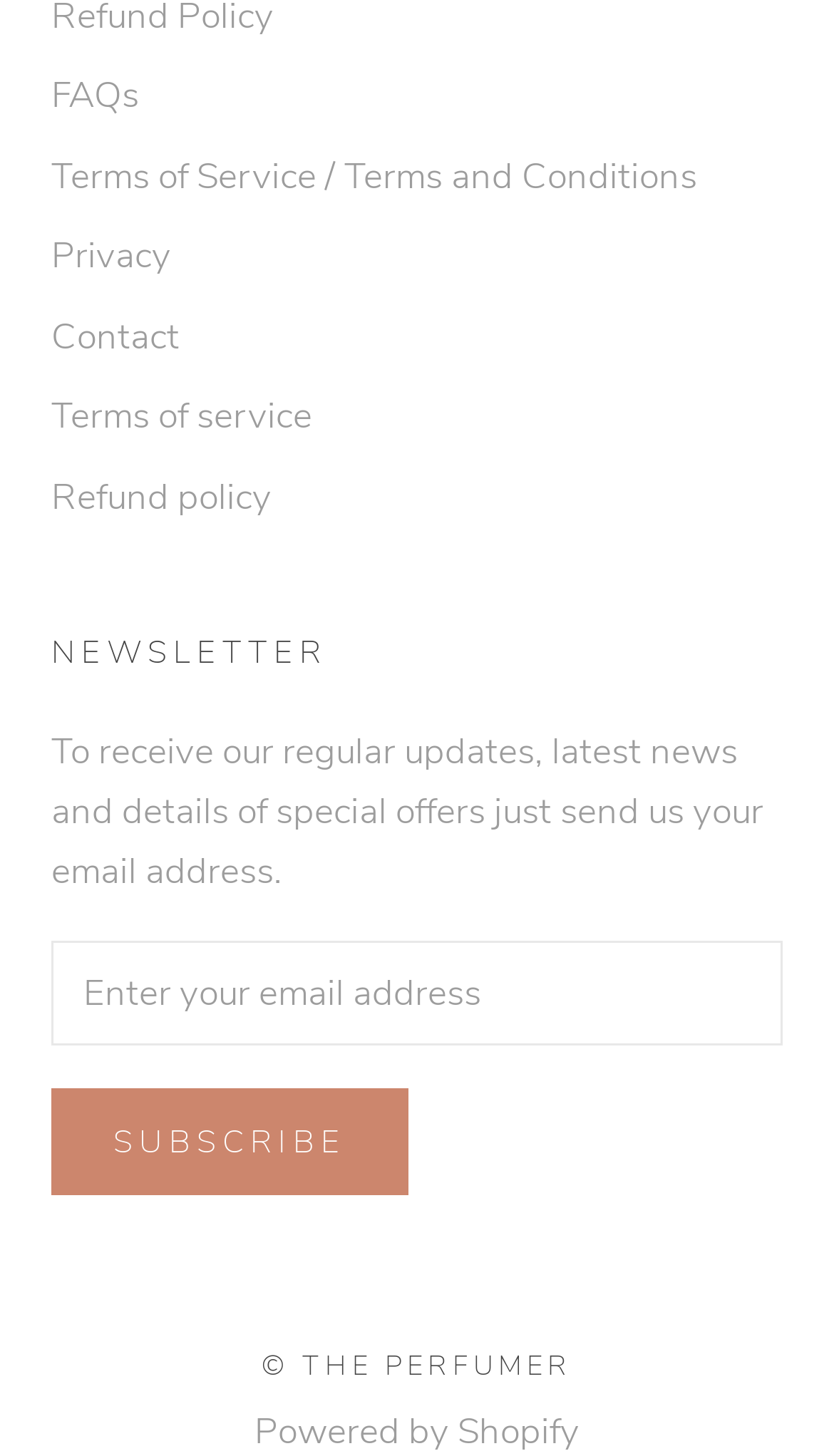Indicate the bounding box coordinates of the element that must be clicked to execute the instruction: "Contact us". The coordinates should be given as four float numbers between 0 and 1, i.e., [left, top, right, bottom].

[0.062, 0.213, 0.938, 0.25]